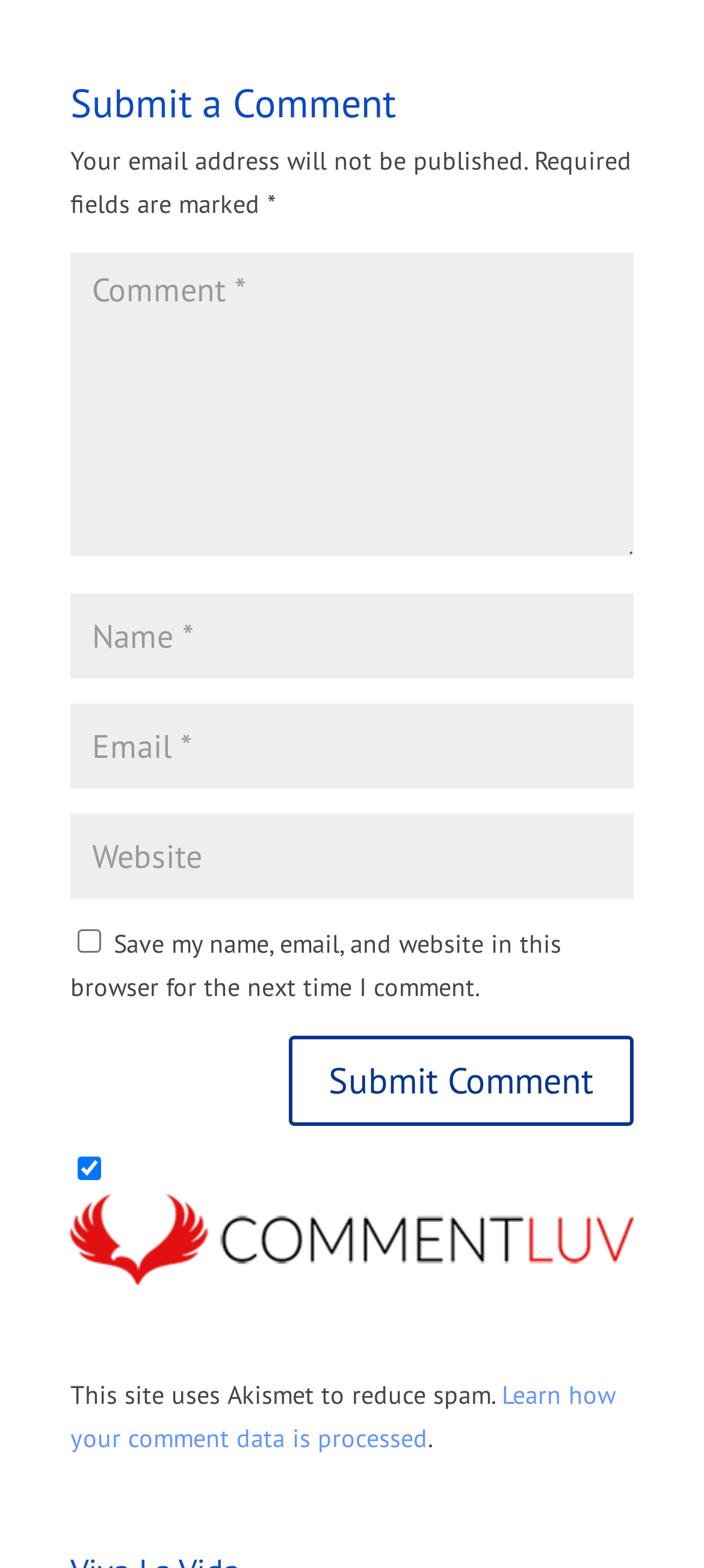What is the label of the button at the bottom?
Answer the question in as much detail as possible.

The button element at the bottom of the page has a label 'Submit Comment', which suggests that it is used to submit a comment on the website.